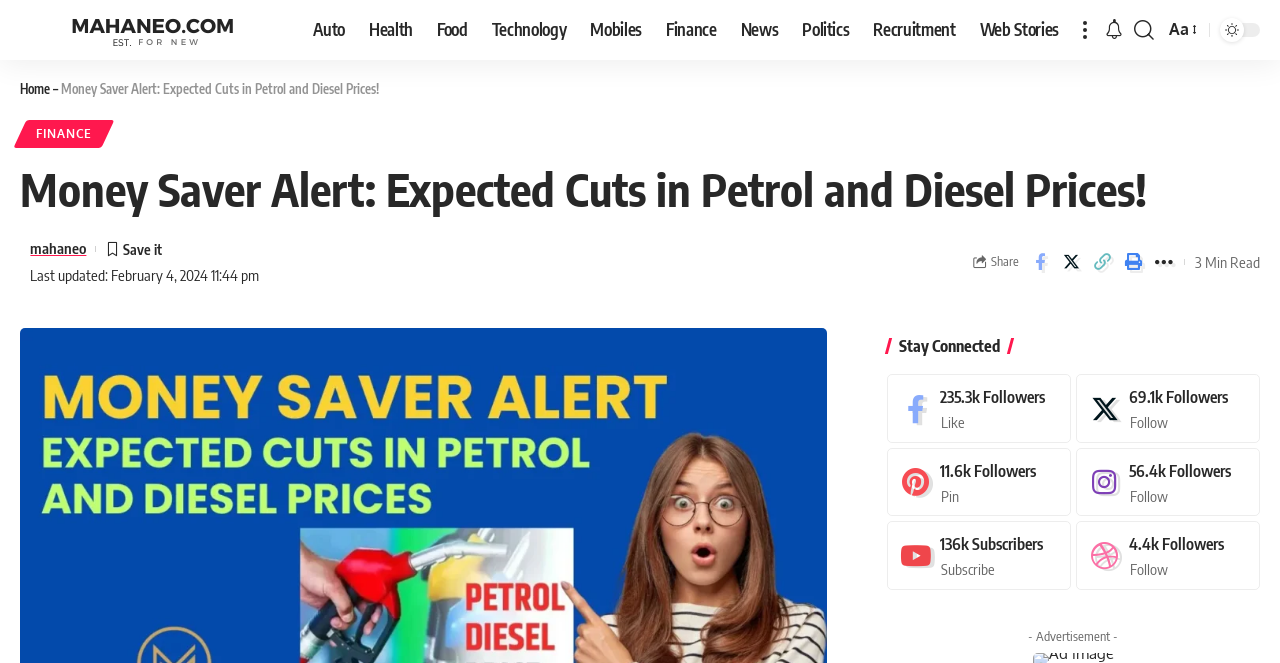Please identify the bounding box coordinates of the element on the webpage that should be clicked to follow this instruction: "Share on Facebook". The bounding box coordinates should be given as four float numbers between 0 and 1, formatted as [left, top, right, bottom].

[0.802, 0.371, 0.823, 0.42]